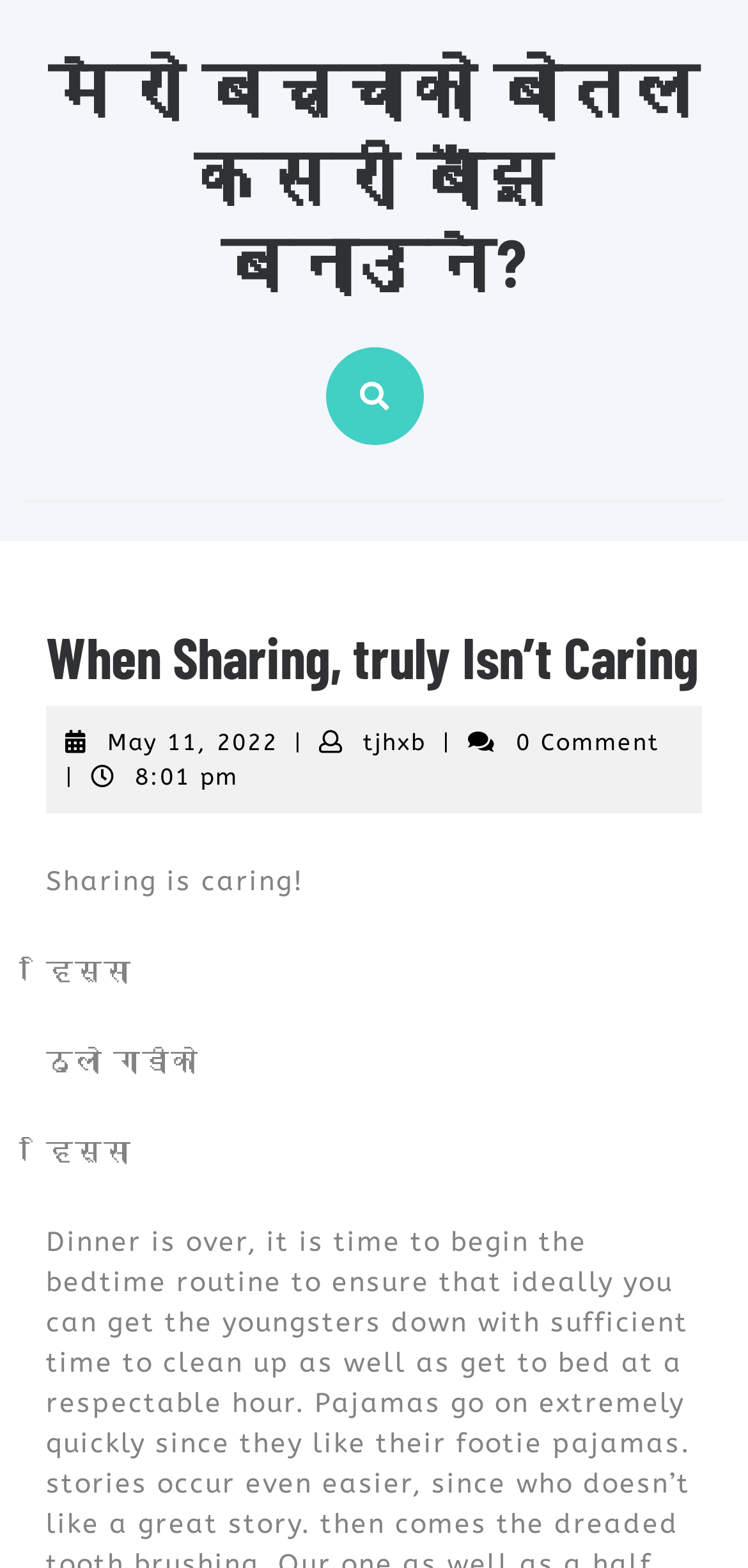Answer the question below with a single word or a brief phrase: 
What is the date of the post?

May 11, 2022